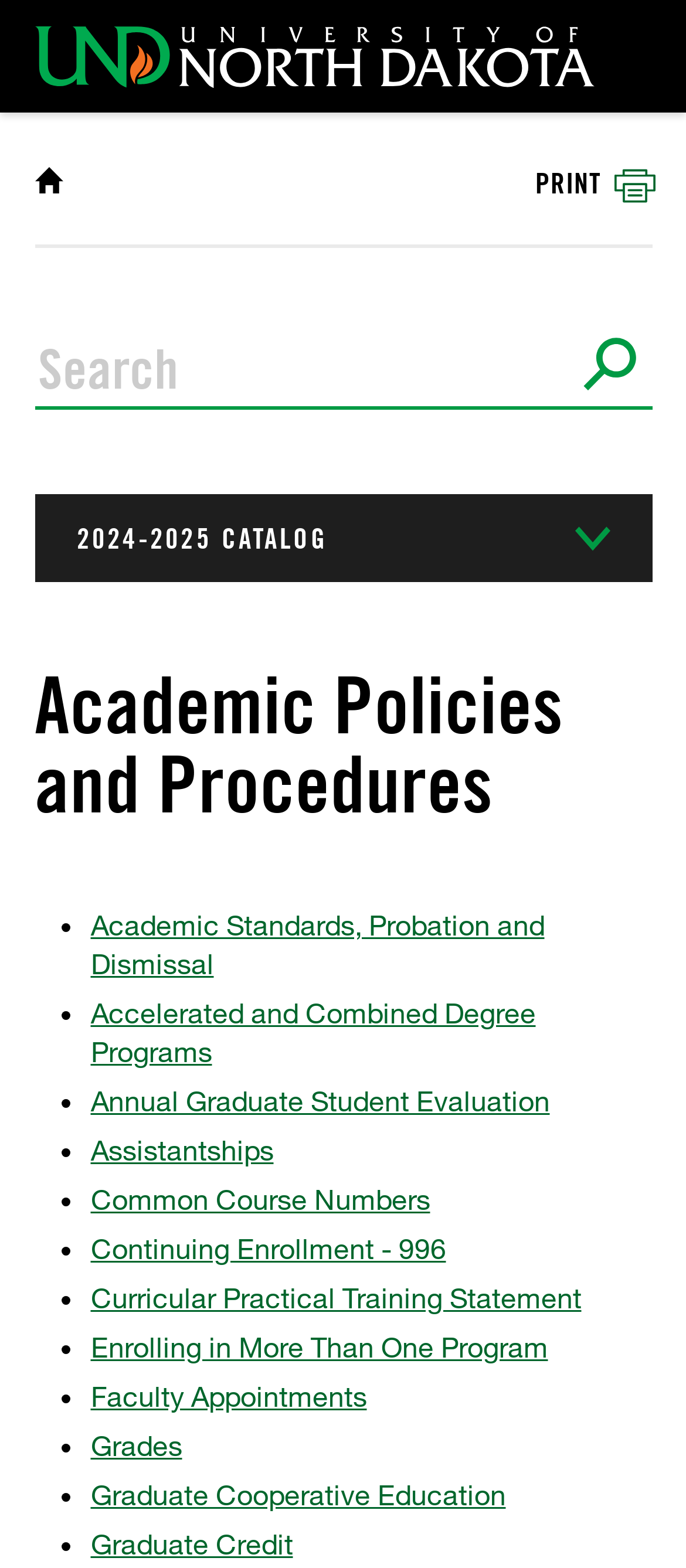How many academic policies are listed on this page?
Use the information from the image to give a detailed answer to the question.

I counted the list markers and corresponding links under the 'Academic Policies and Procedures' heading and found 14 academic policies listed on this page.